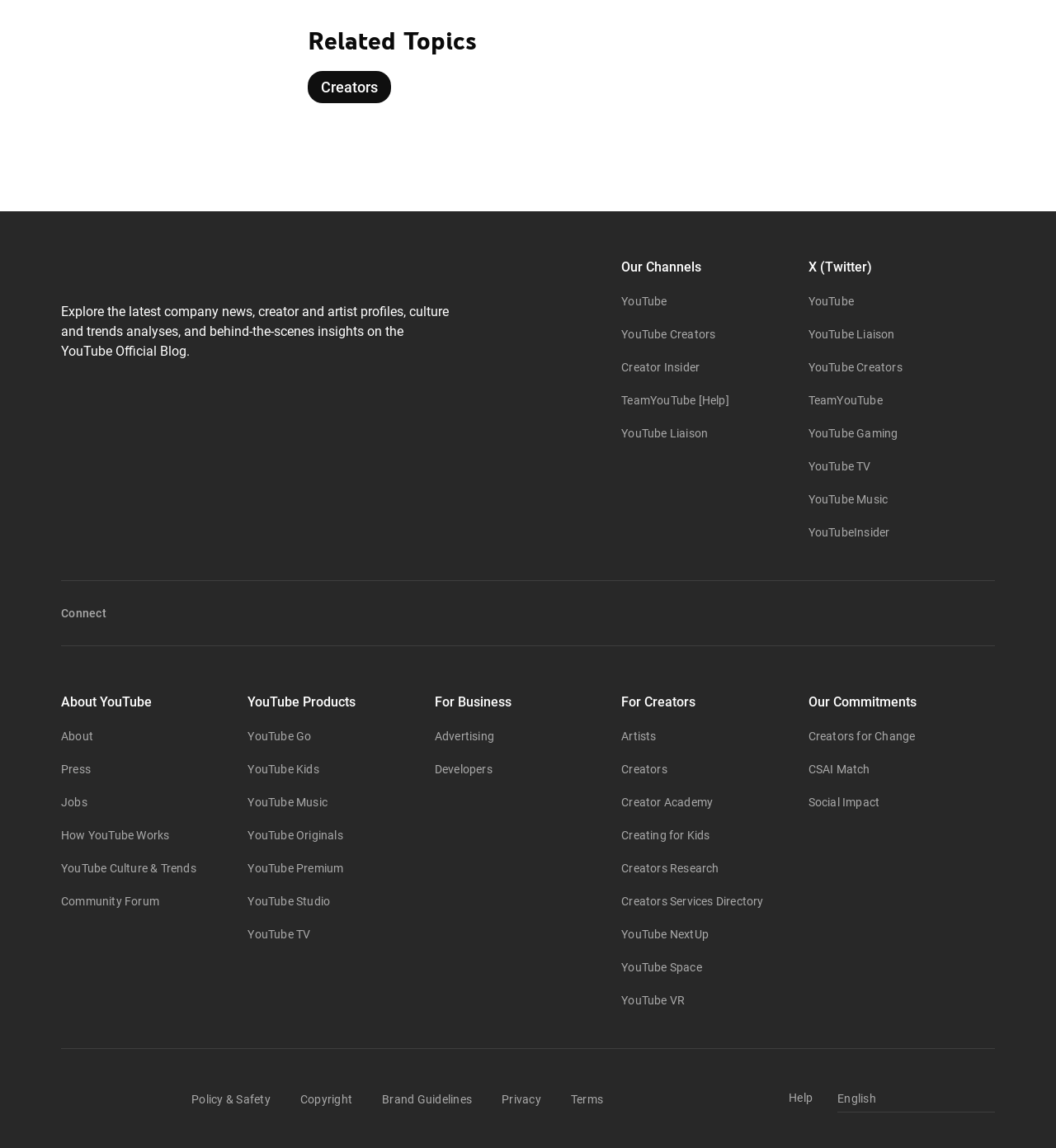What is the purpose of the 'Select a language' combobox?
Refer to the image and give a detailed answer to the question.

The 'Select a language' combobox is a dropdown menu that allows users to select their preferred language for the website. This feature is useful for users who prefer to browse the website in a language other than the default one.